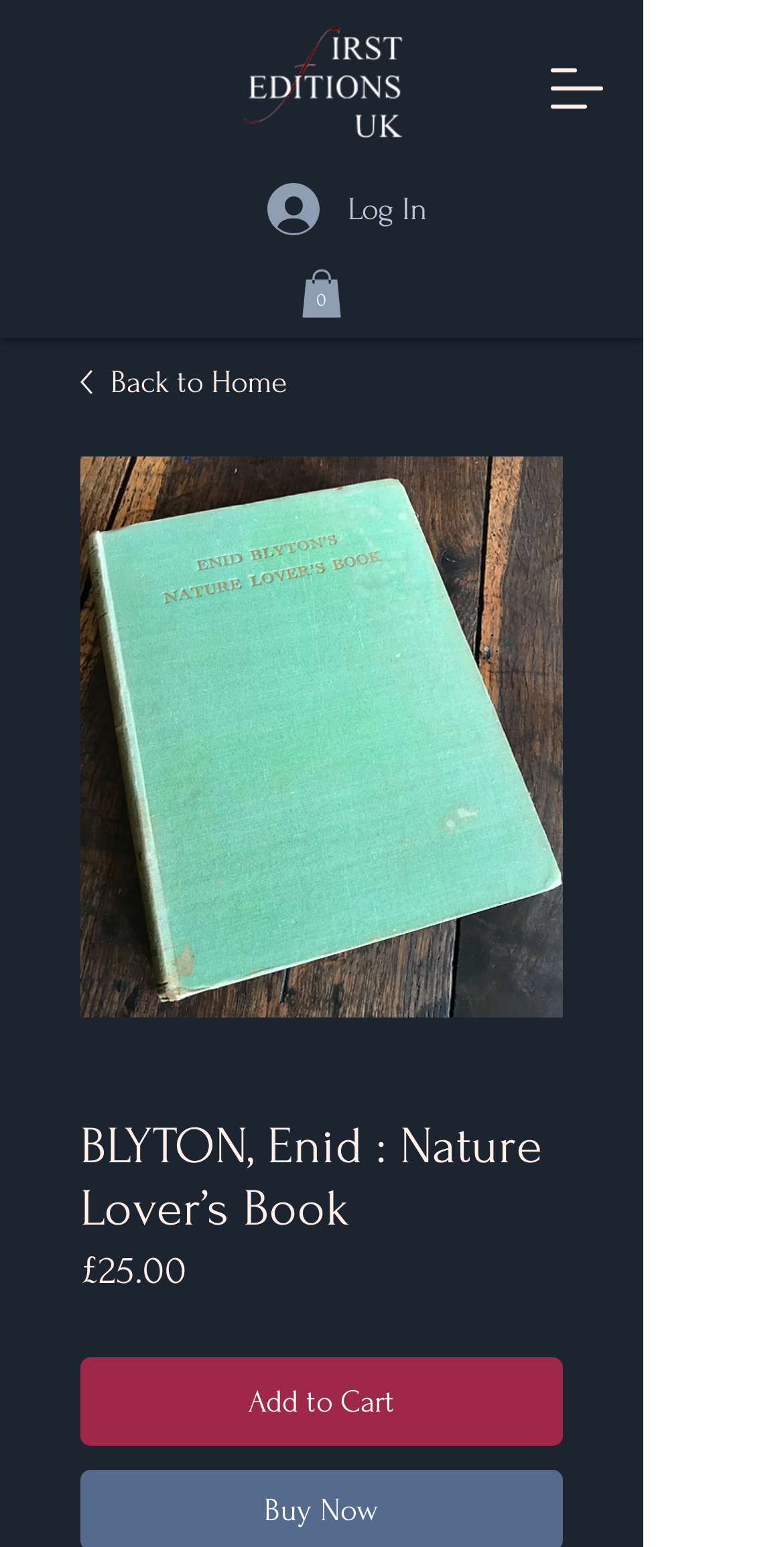Using the description: "Back to Home", identify the bounding box of the corresponding UI element in the screenshot.

[0.103, 0.231, 0.718, 0.262]